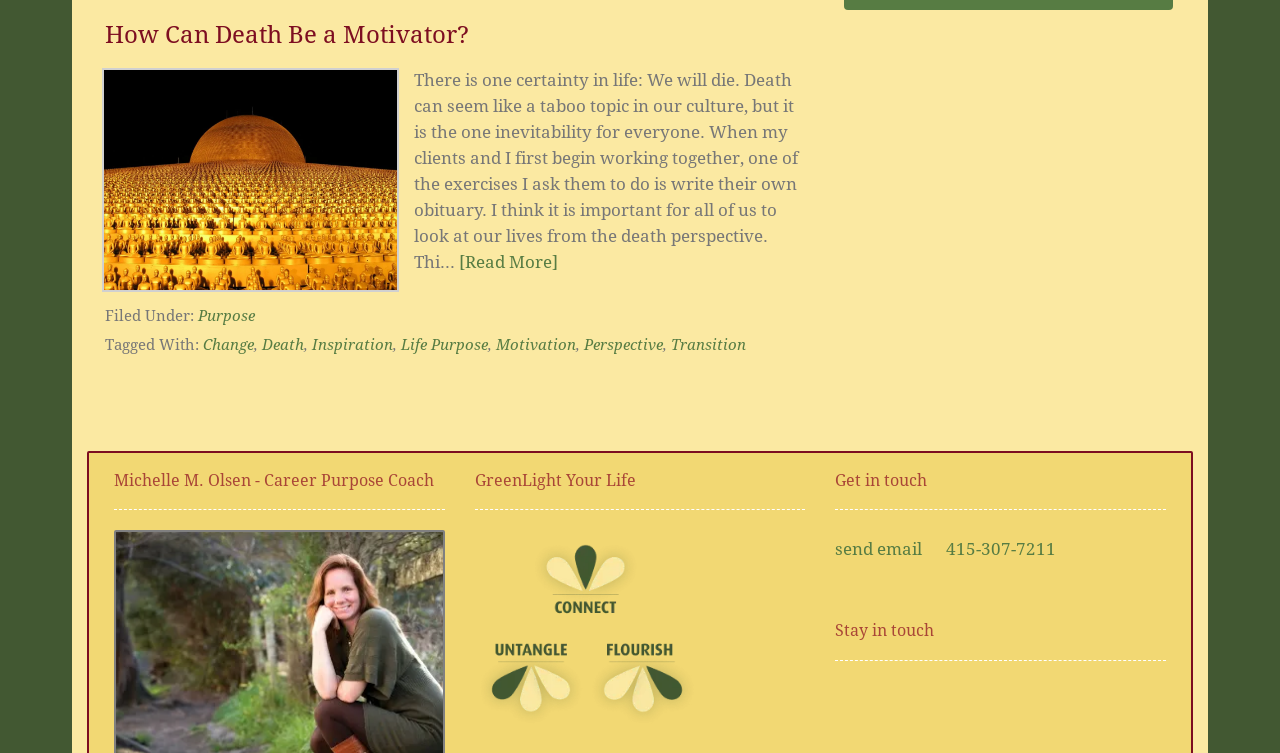Find the bounding box coordinates corresponding to the UI element with the description: "Life Purpose". The coordinates should be formatted as [left, top, right, bottom], with values as floats between 0 and 1.

[0.313, 0.446, 0.381, 0.47]